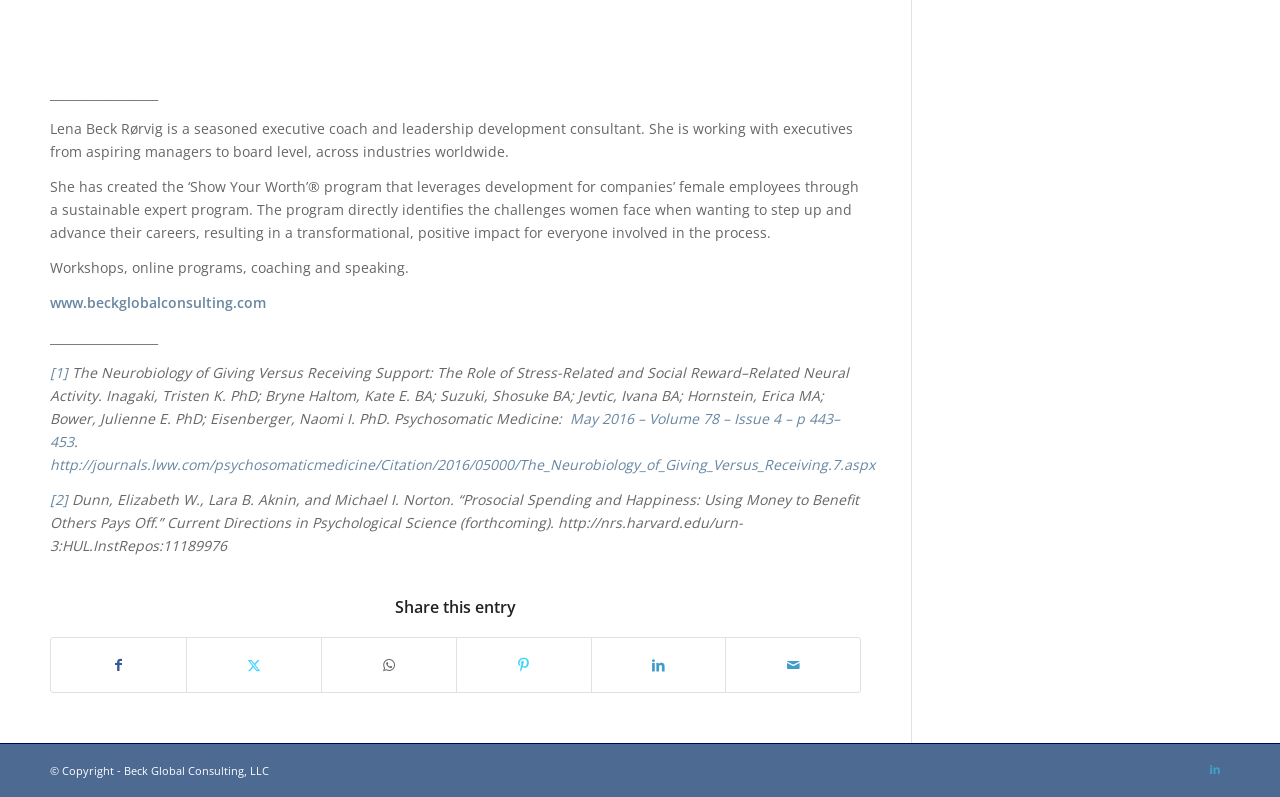What is Lena Beck Rørvig's profession?
Could you answer the question with a detailed and thorough explanation?

Based on the text description, Lena Beck Rørvig is a seasoned executive coach and leadership development consultant, which indicates that her profession is an executive coach.